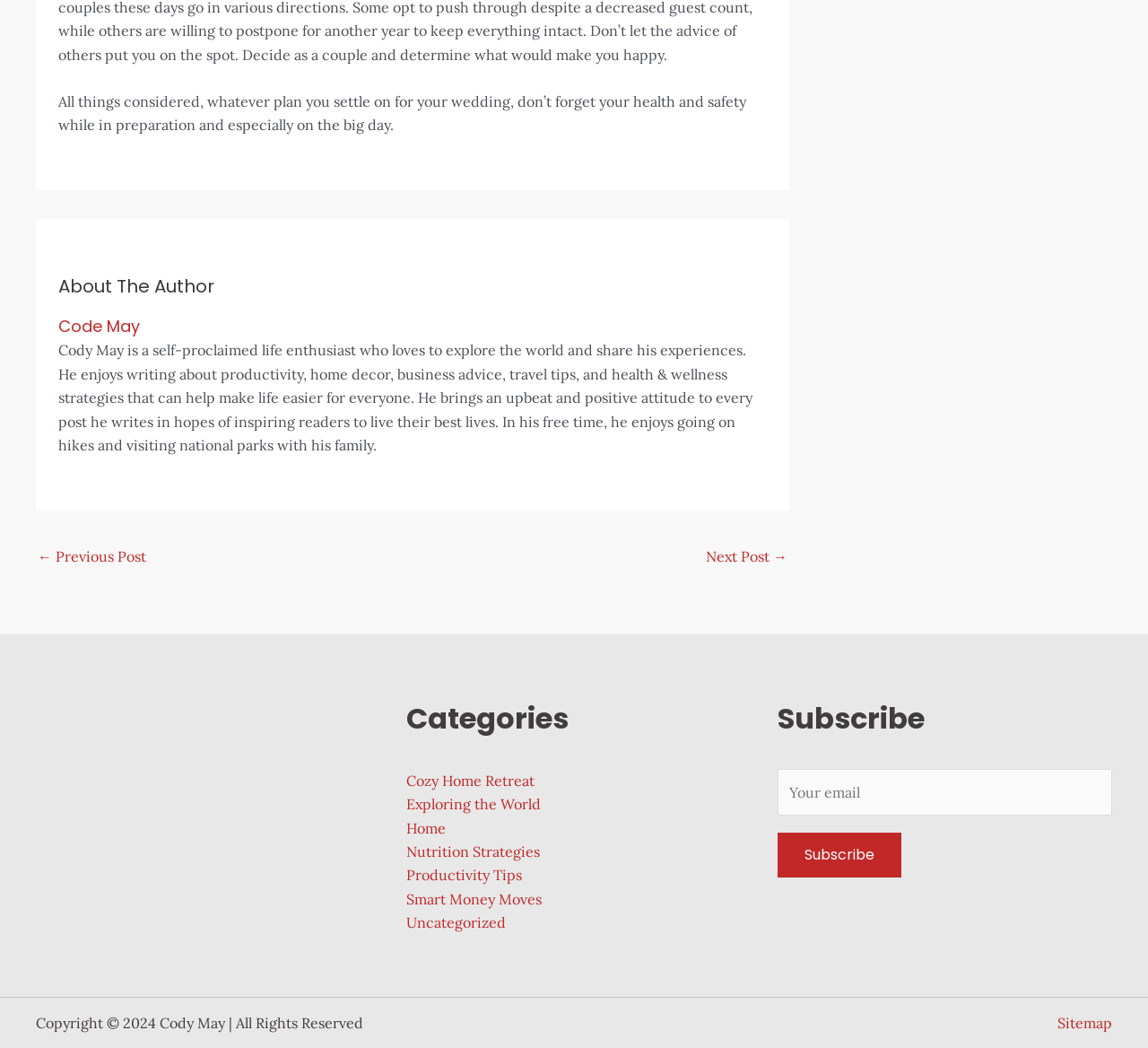Determine the bounding box coordinates of the area to click in order to meet this instruction: "Read about the author".

[0.051, 0.261, 0.668, 0.286]